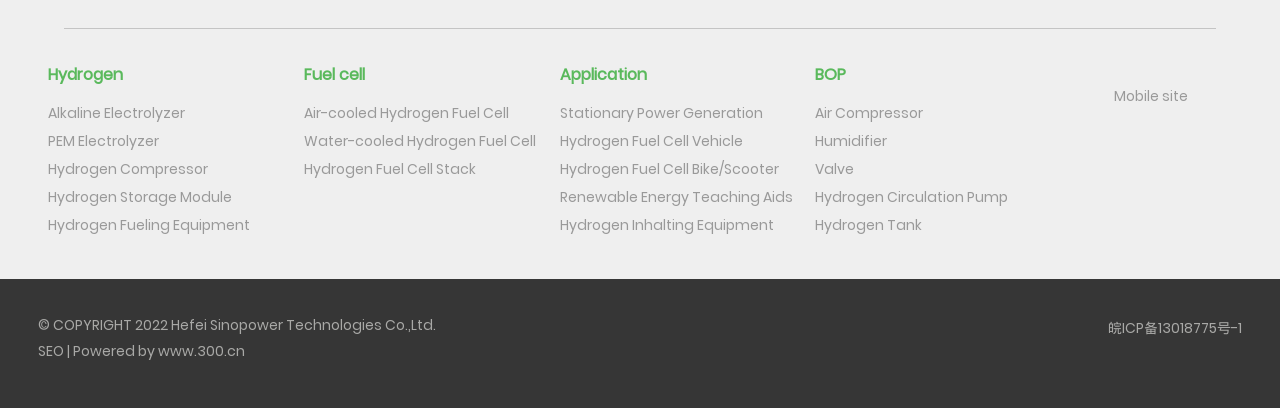Could you indicate the bounding box coordinates of the region to click in order to complete this instruction: "View Fuel cell information".

[0.238, 0.144, 0.422, 0.223]